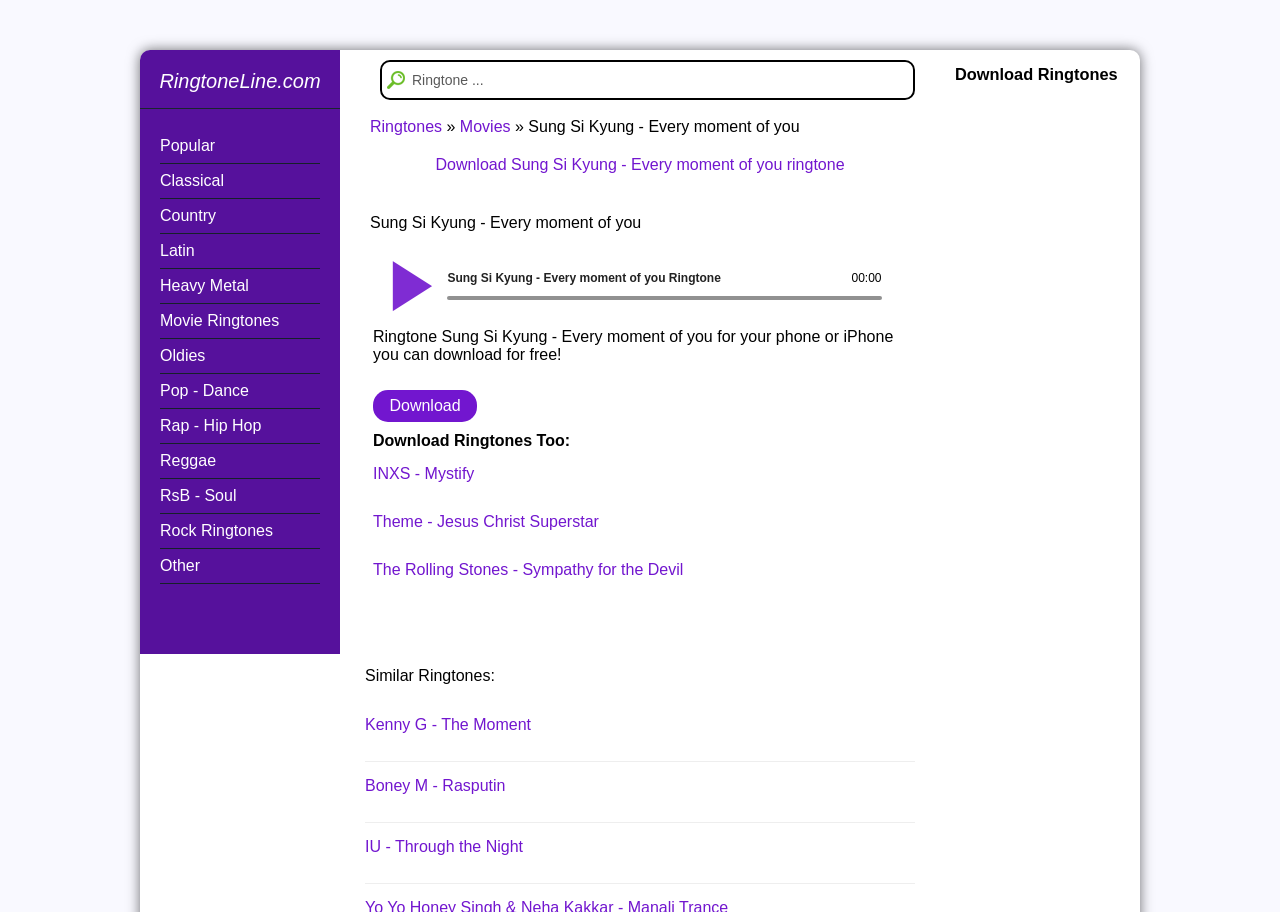What is the category of the ringtone 'The Rolling Stones - Sympathy for the Devil'?
Answer with a single word or phrase, using the screenshot for reference.

Rock Ringtones